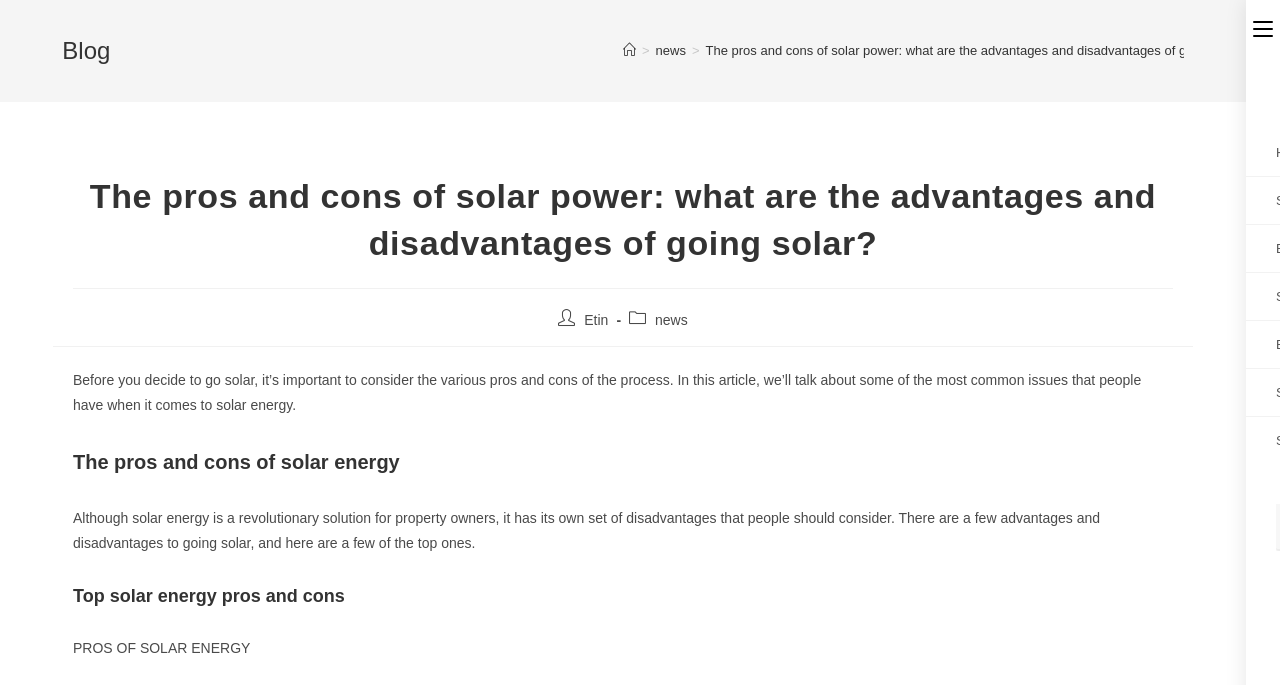What is the purpose of the article?
Provide a detailed answer to the question, using the image to inform your response.

I determined the answer by reading the introduction of the article, which says 'Before you decide to go solar, it’s important to consider the various pros and cons of the process.' This indicates that the purpose of the article is to help readers consider the pros and cons of solar energy before making a decision.